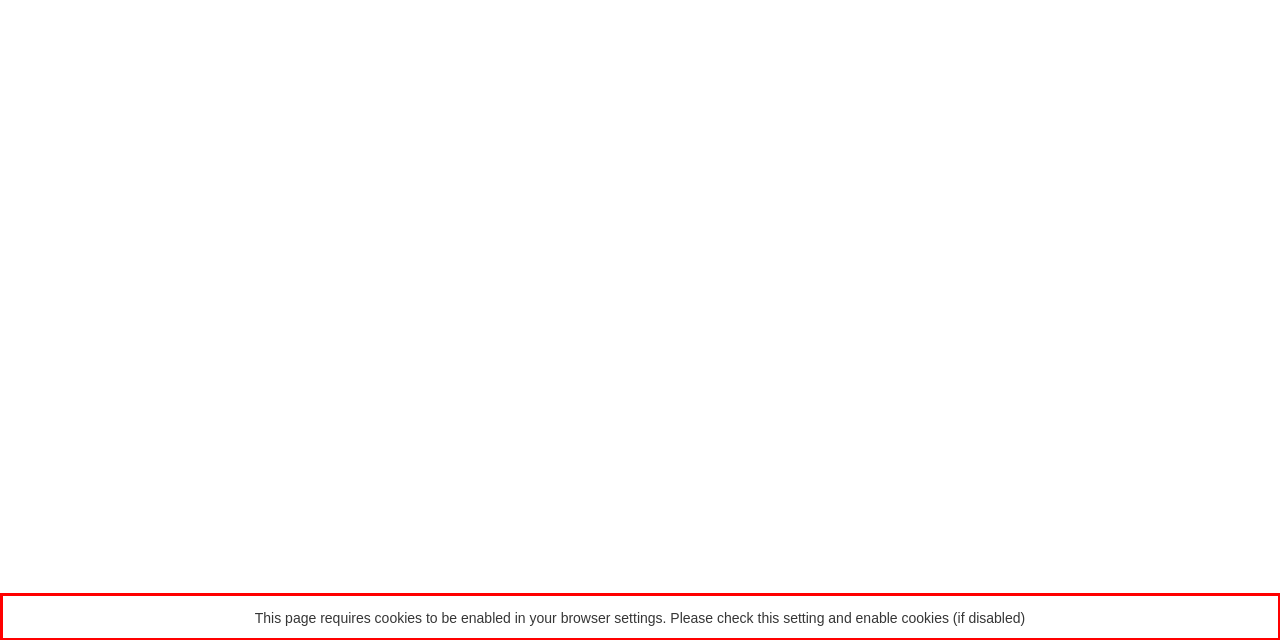Look at the screenshot of the webpage, locate the red rectangle bounding box, and generate the text content that it contains.

This page requires cookies to be enabled in your browser settings. Please check this setting and enable cookies (if disabled)